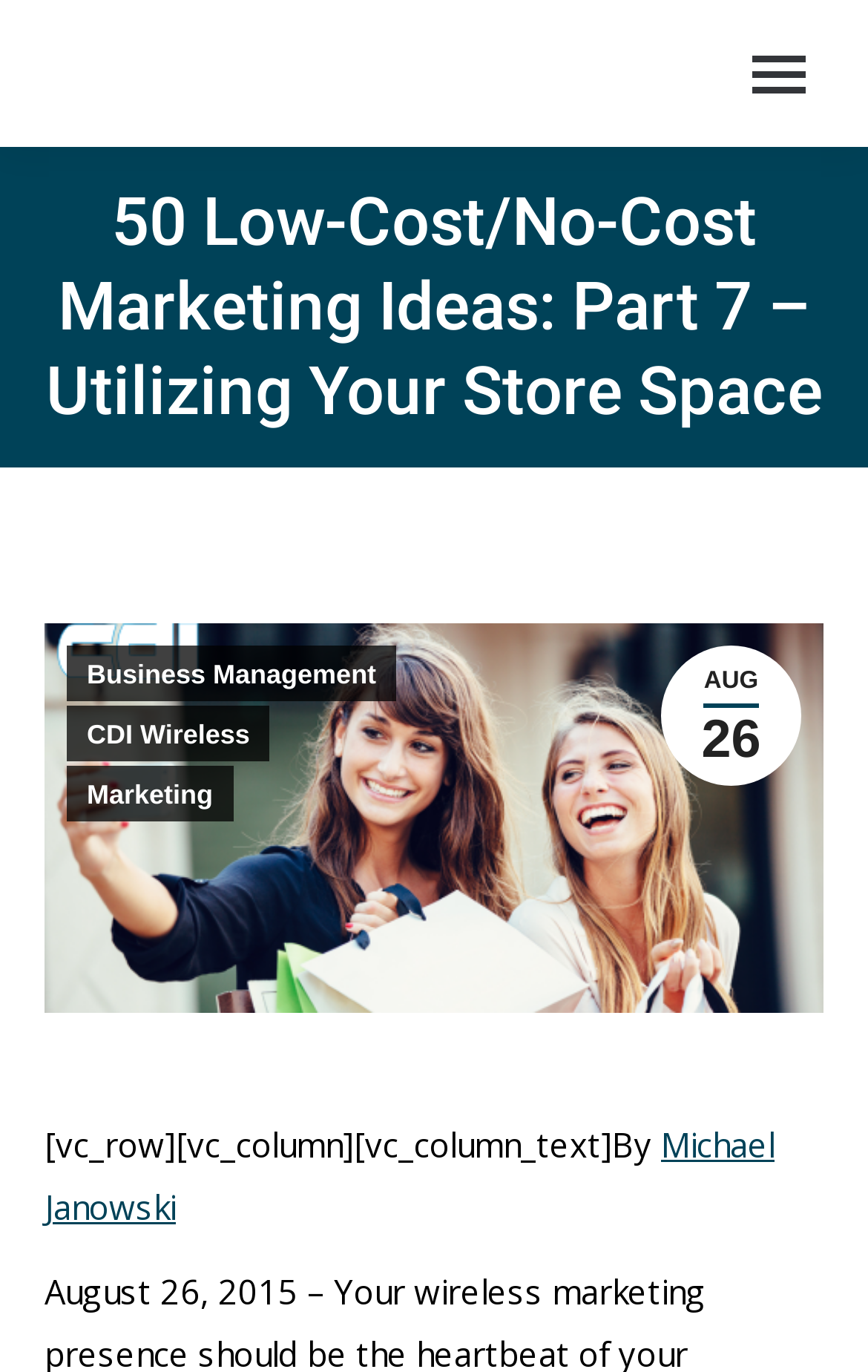What is the purpose of the store space?
Offer a detailed and exhaustive answer to the question.

I inferred the answer by looking at the heading element with the text '50 Low-Cost/No-Cost Marketing Ideas: Part 7 – Utilizing Your Store Space', which suggests that the article is about utilizing the store space for marketing purposes.